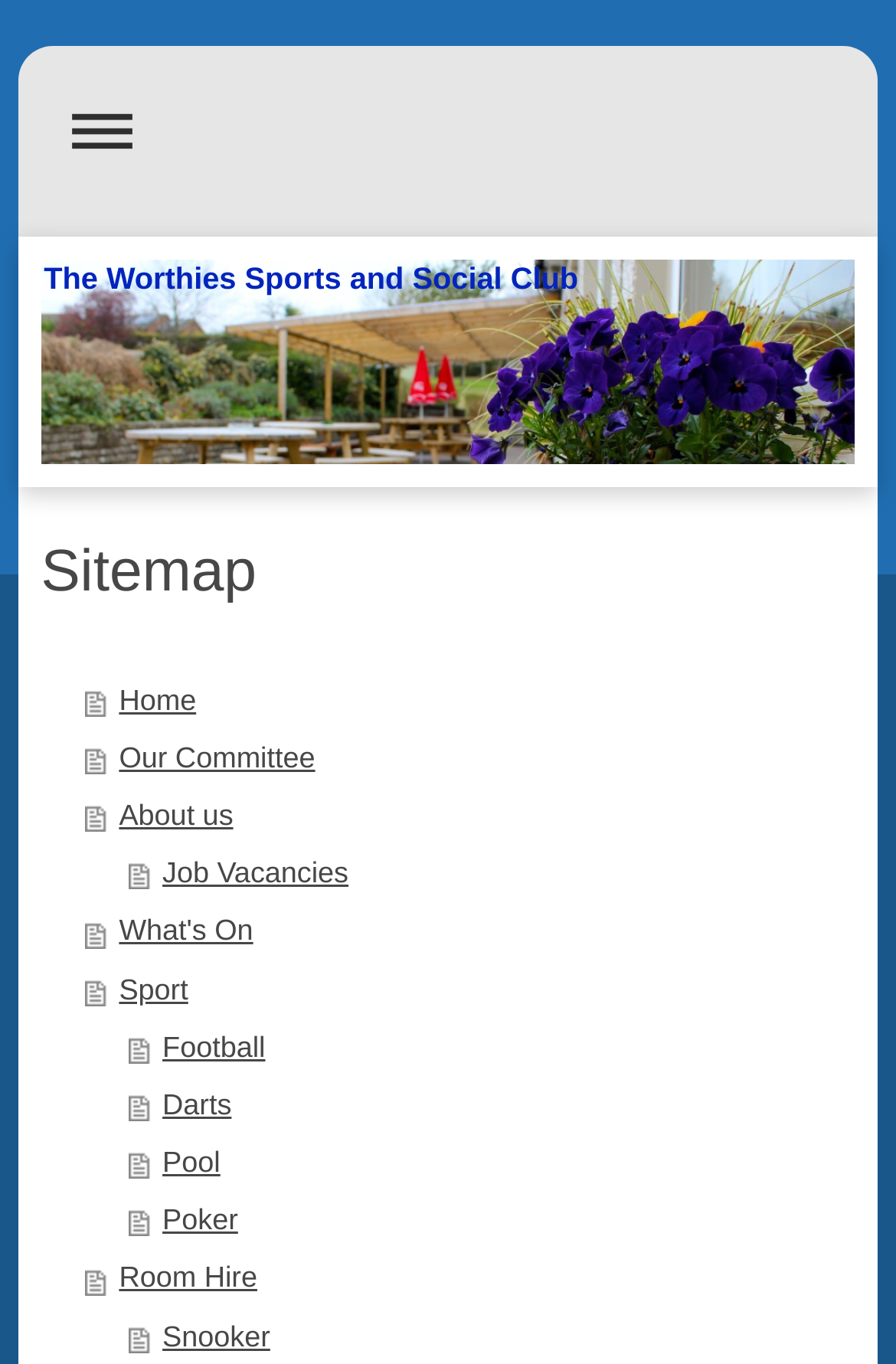Respond to the following question with a brief word or phrase:
Is there a link to a 'Poker' page?

Yes